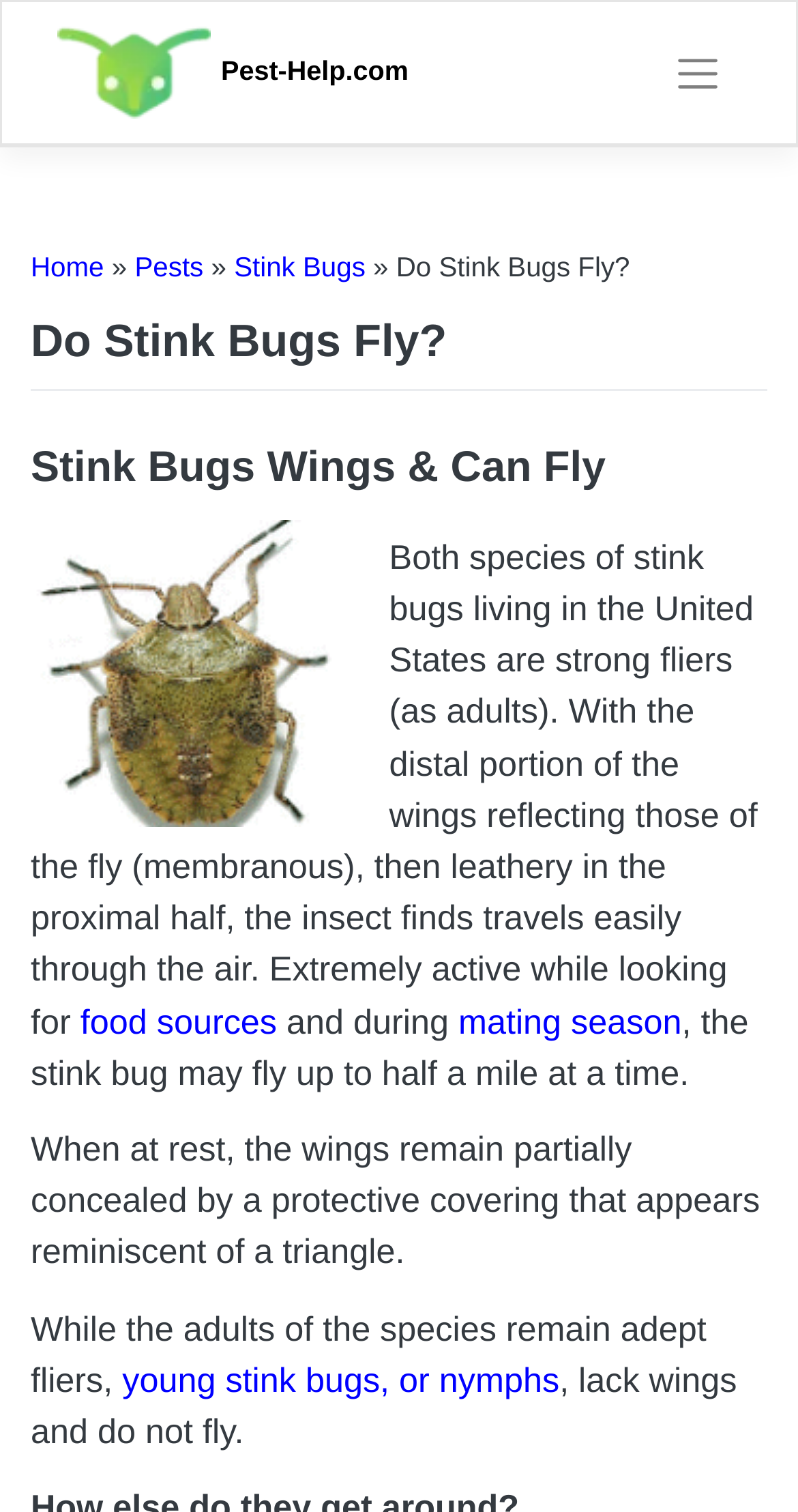Locate the bounding box coordinates of the clickable element to fulfill the following instruction: "Read more about 'food sources'". Provide the coordinates as four float numbers between 0 and 1 in the format [left, top, right, bottom].

[0.101, 0.663, 0.347, 0.689]